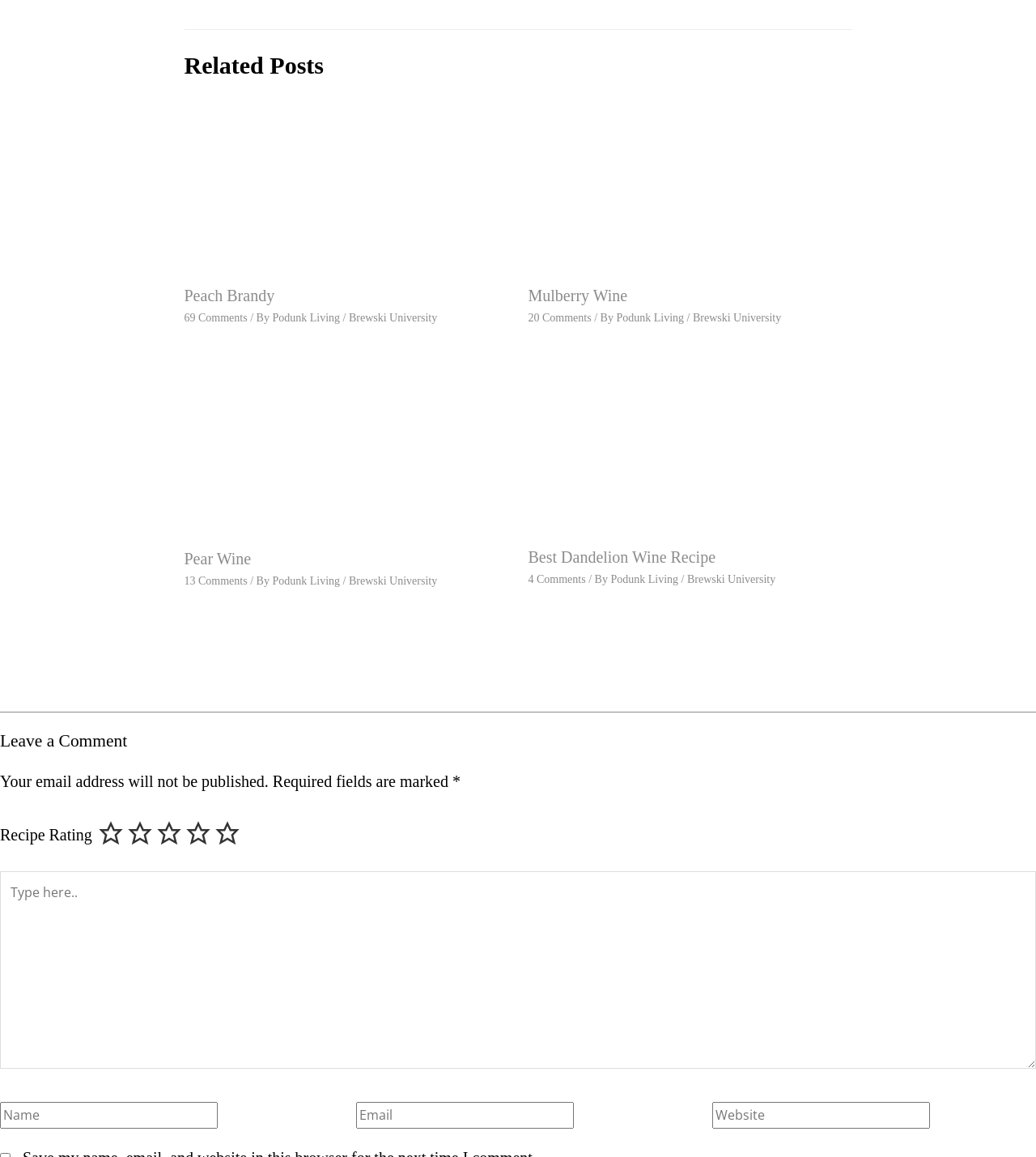Pinpoint the bounding box coordinates of the area that should be clicked to complete the following instruction: "Click the 'Peach Brandy' link". The coordinates must be given as four float numbers between 0 and 1, i.e., [left, top, right, bottom].

[0.178, 0.248, 0.265, 0.263]